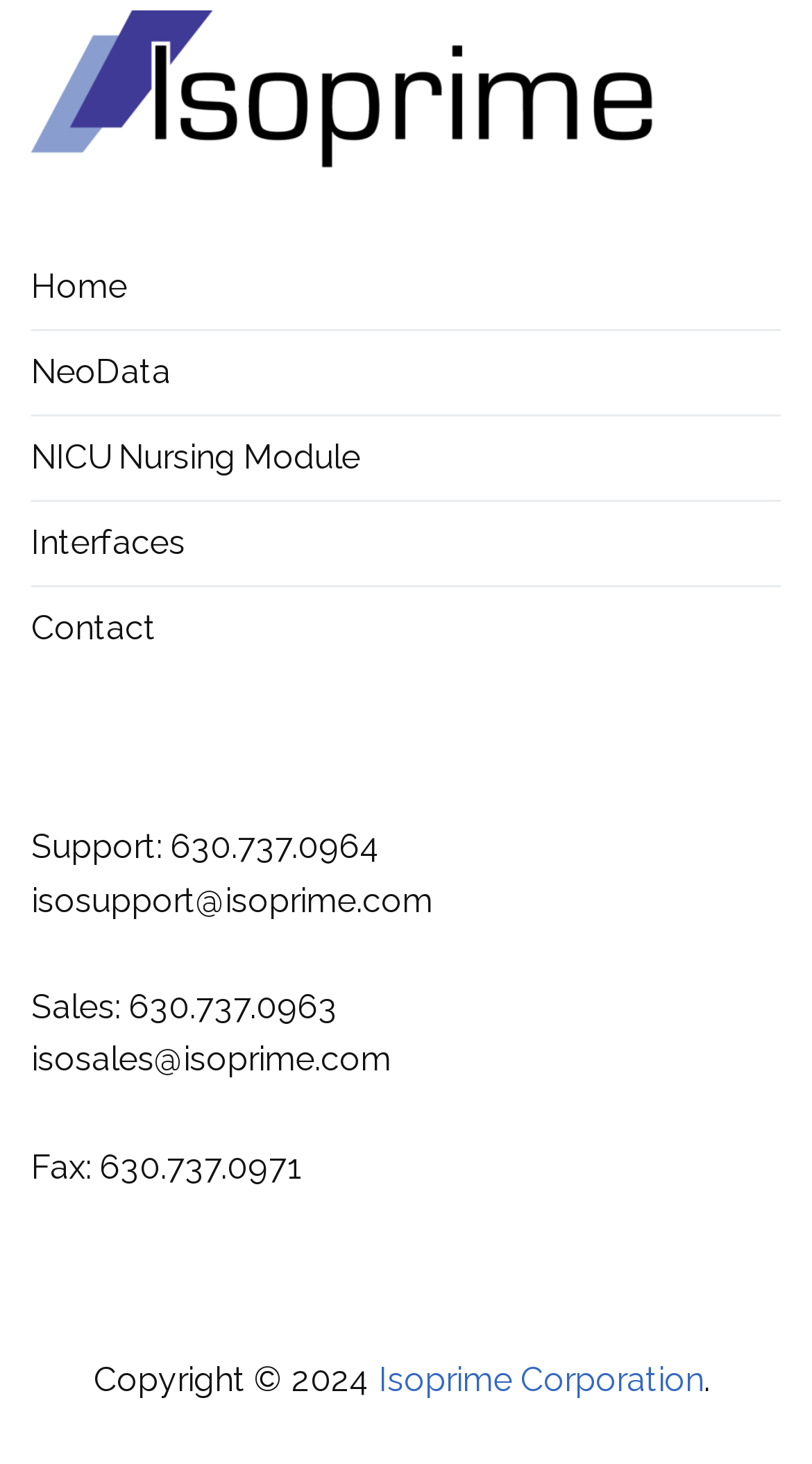Provide the bounding box coordinates for the UI element that is described by this text: "NICU Nursing Module". The coordinates should be in the form of four float numbers between 0 and 1: [left, top, right, bottom].

[0.038, 0.285, 0.962, 0.341]